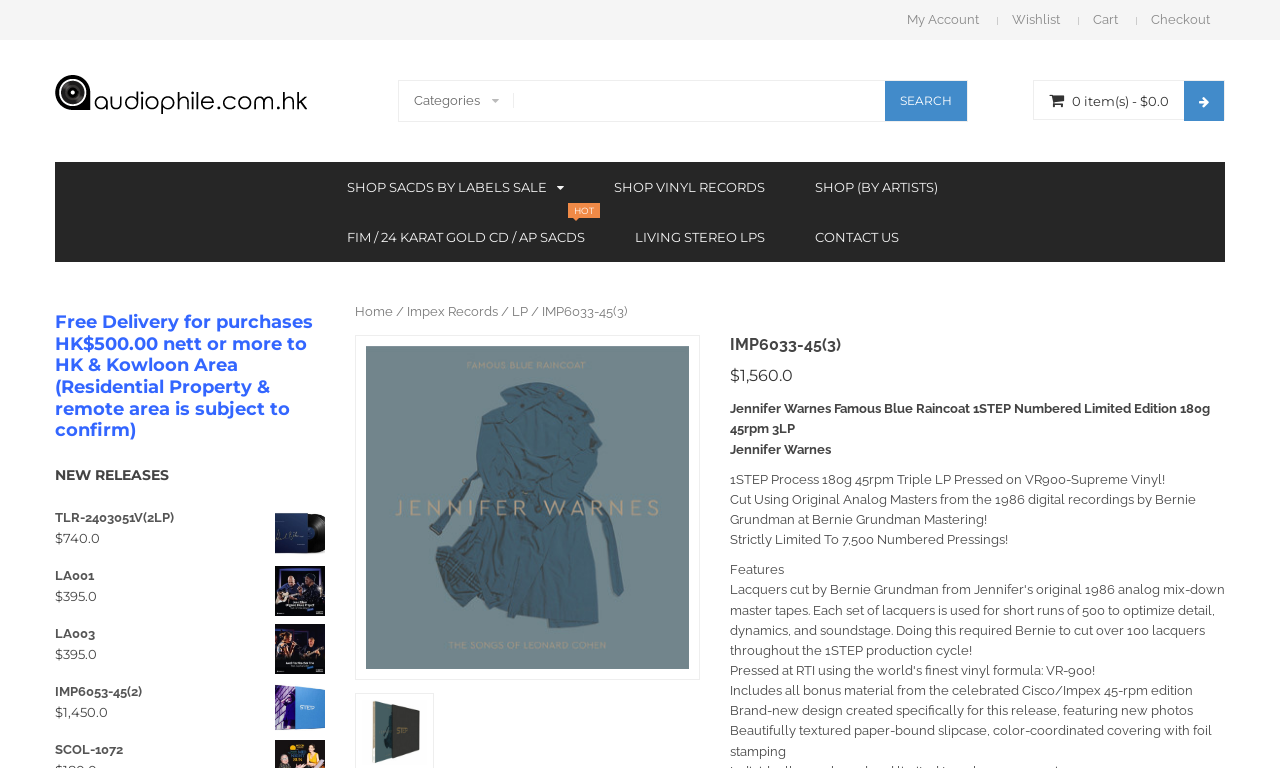What is the label of the search button?
Please provide a single word or phrase based on the screenshot.

SEARCH